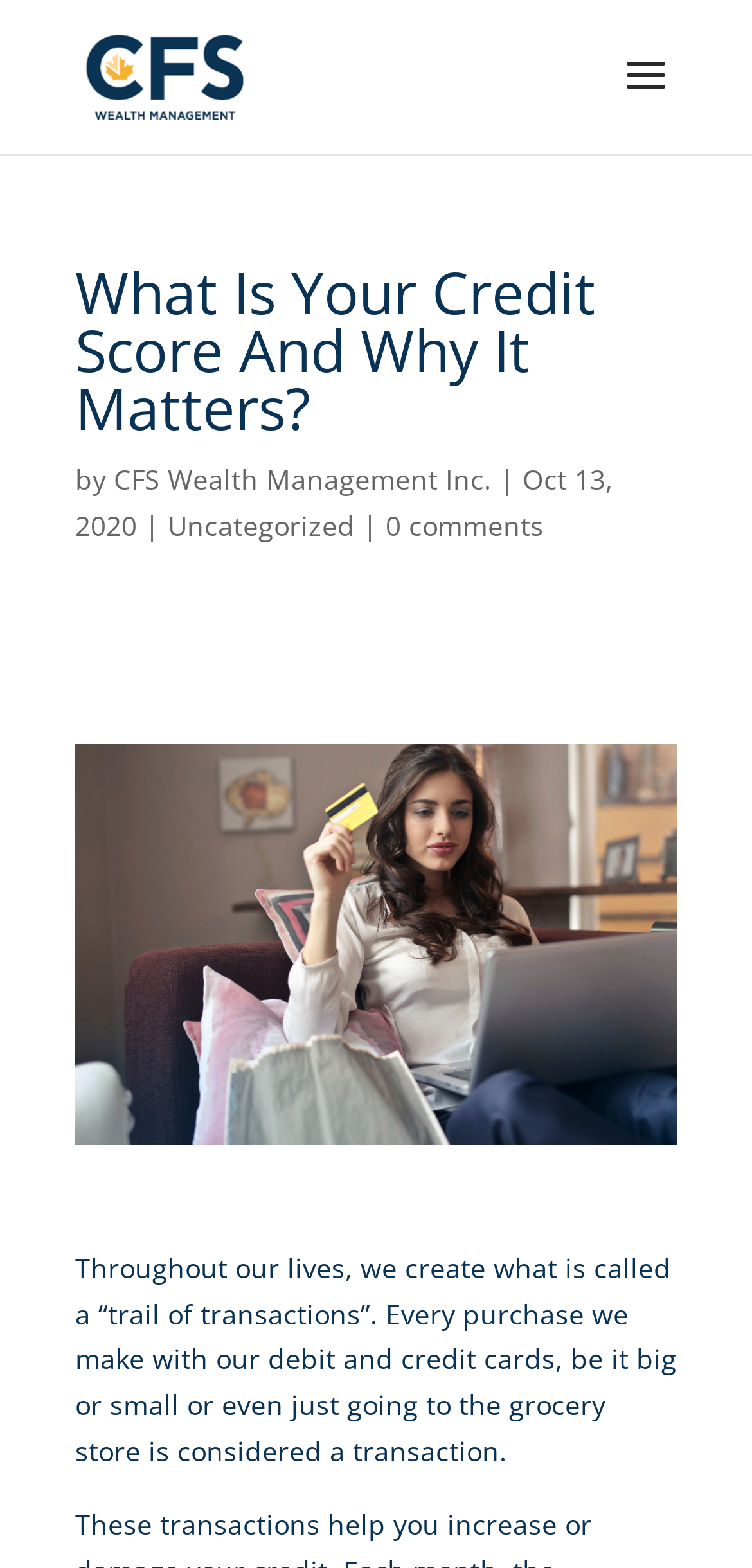Use one word or a short phrase to answer the question provided: 
What is the girl in the image doing?

Ready to do a transaction